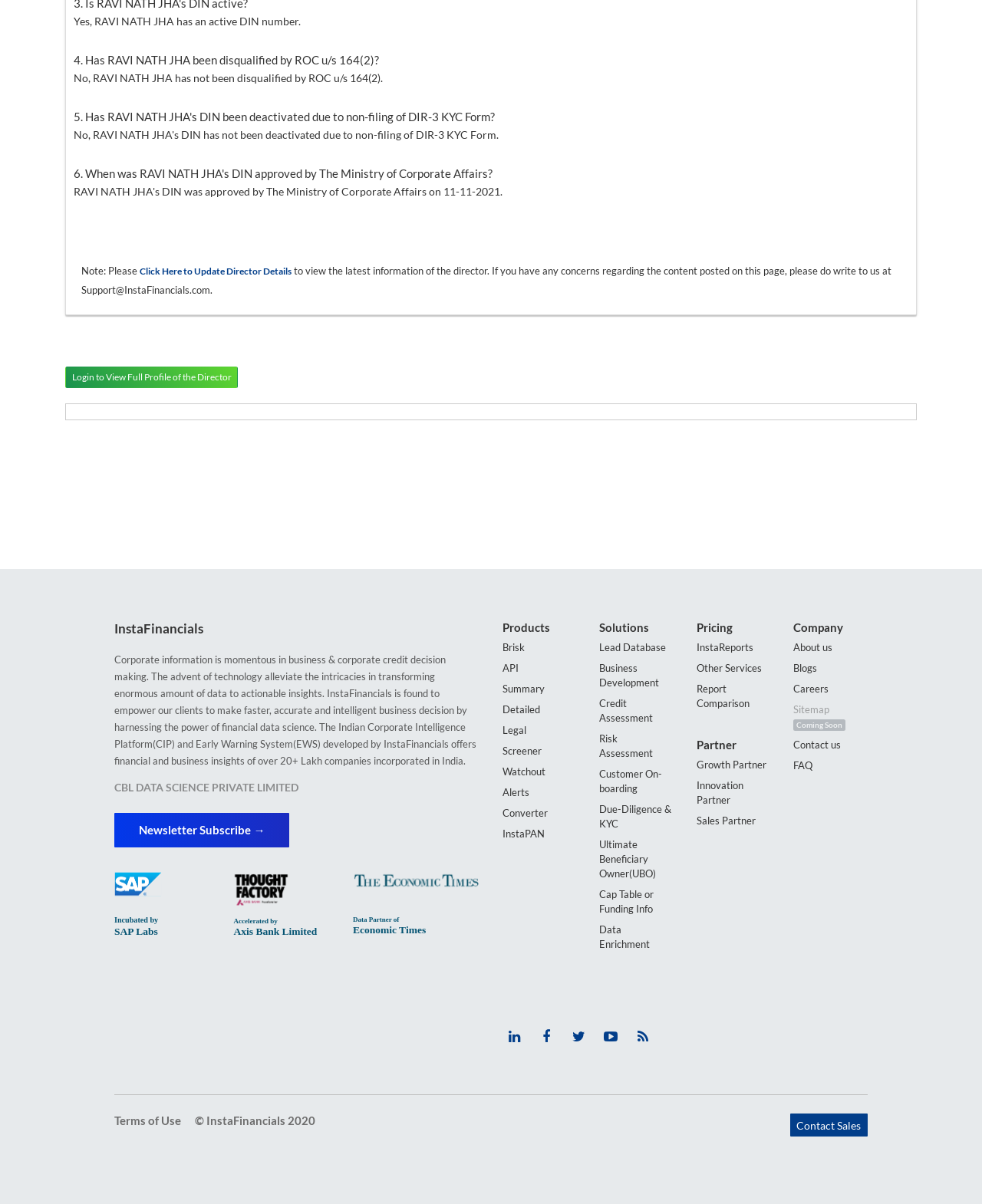Use the information in the screenshot to answer the question comprehensively: What is the name of the company that developed InstaFinancials?

The webpage mentions 'CBL DATA SCIENCE PRIVATE LIMITED' as the company that developed InstaFinancials, indicating its name.